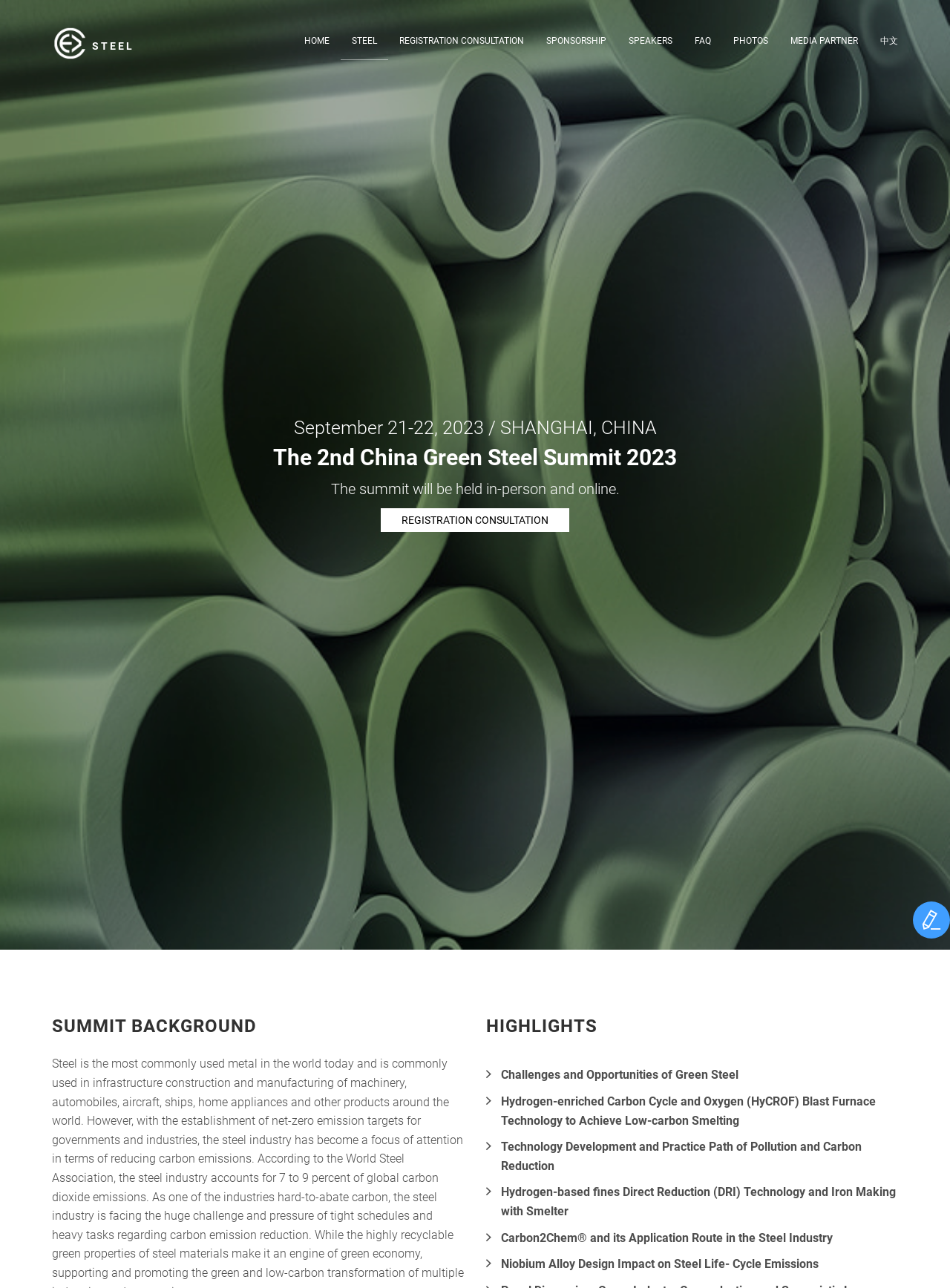Please determine the bounding box coordinates of the clickable area required to carry out the following instruction: "check latest stories". The coordinates must be four float numbers between 0 and 1, represented as [left, top, right, bottom].

None